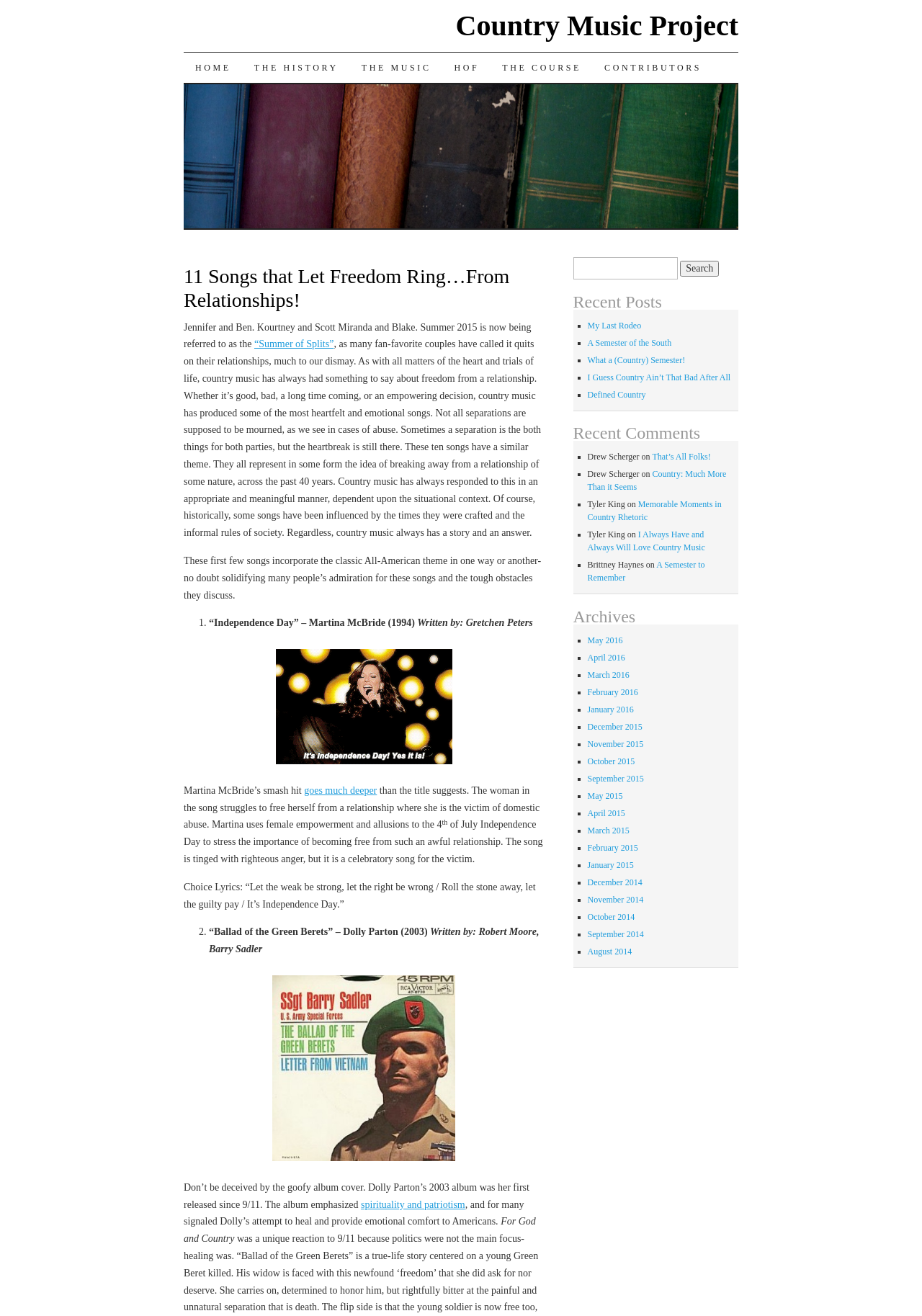Identify the headline of the webpage and generate its text content.

11 Songs that Let Freedom Ring…From Relationships!